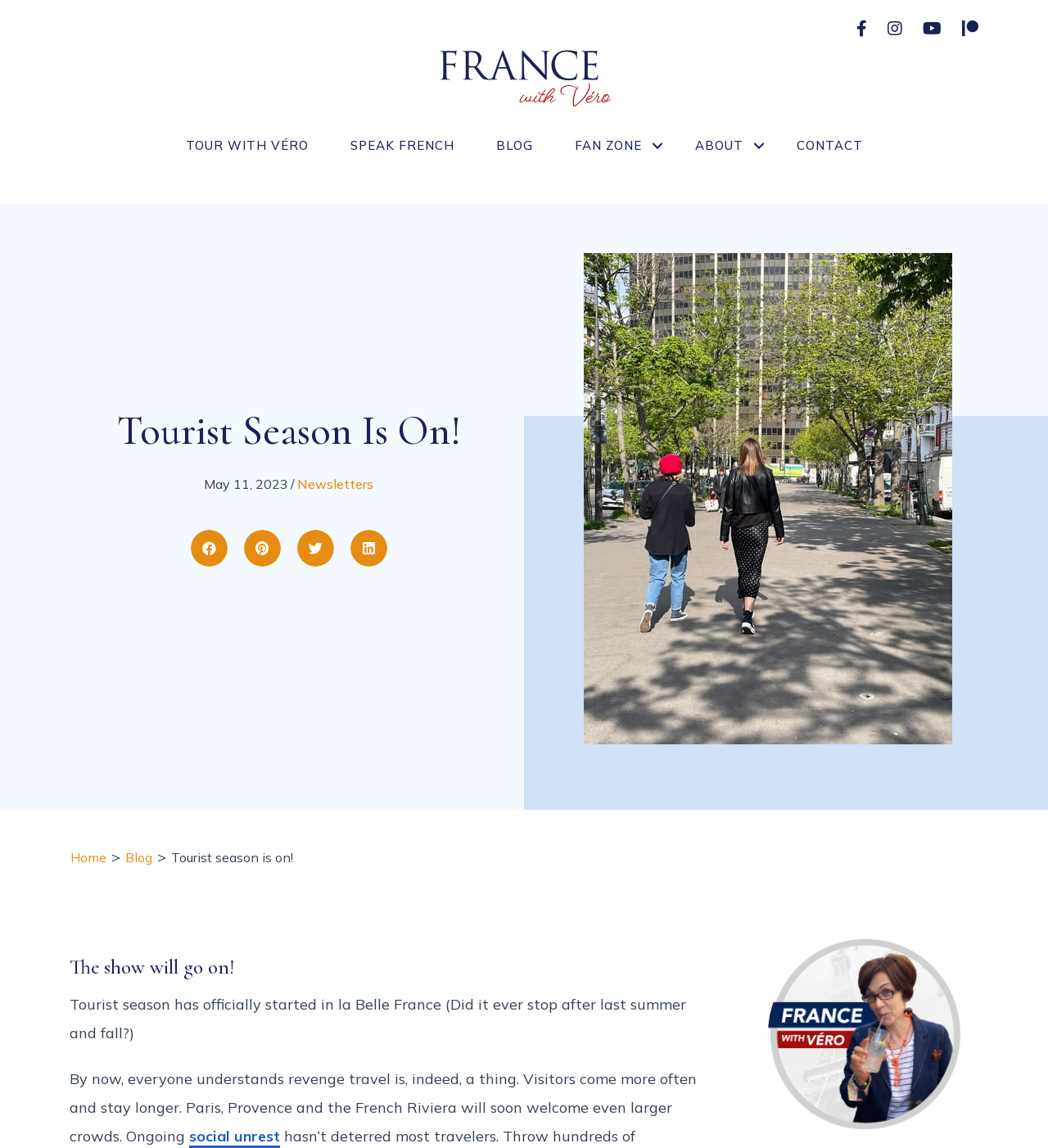Extract the bounding box coordinates for the described element: "Home". The coordinates should be represented as four float numbers between 0 and 1: [left, top, right, bottom].

[0.067, 0.736, 0.102, 0.759]